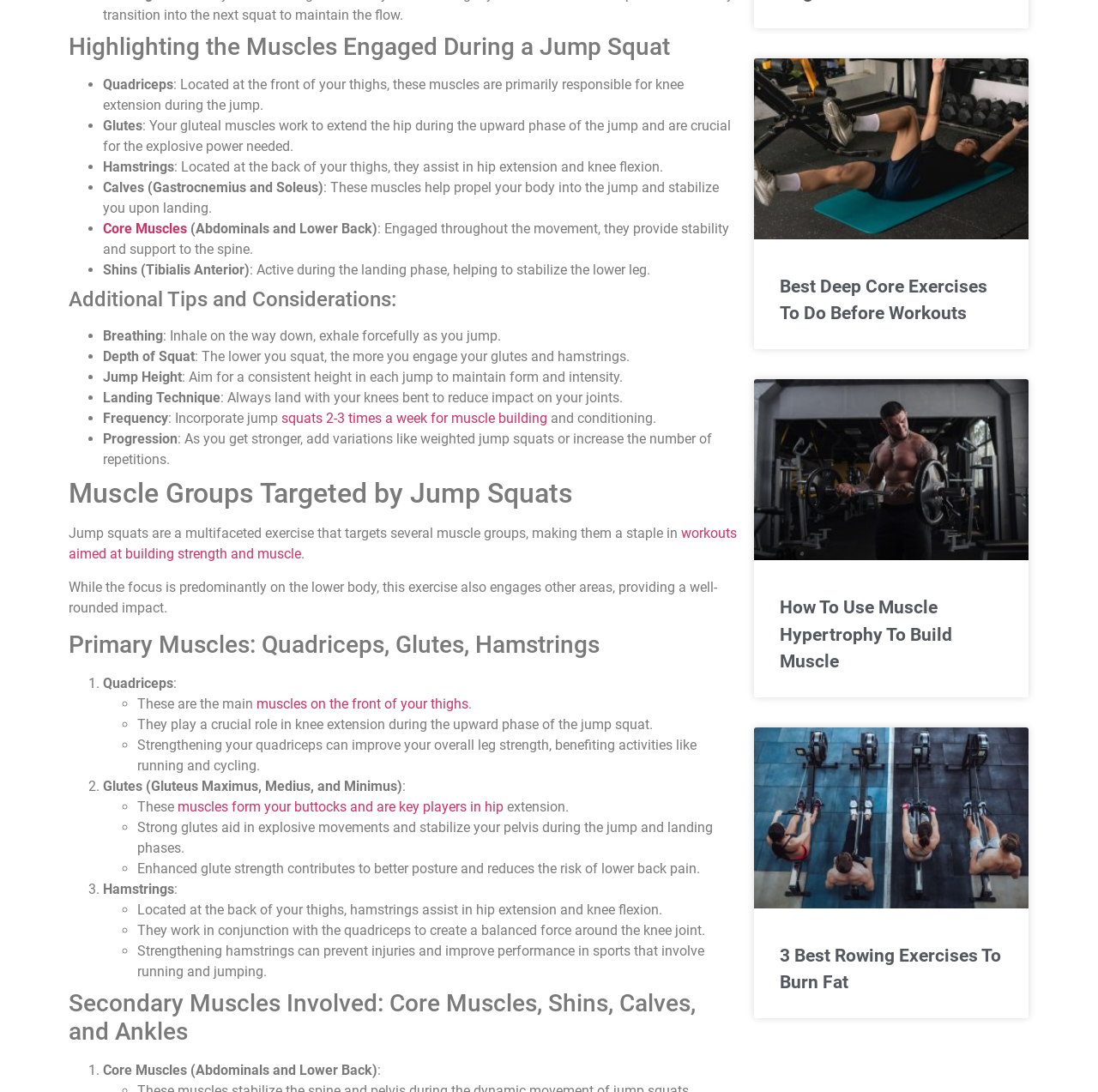Please identify the bounding box coordinates of the element I need to click to follow this instruction: "Learn about 'Jump Height'".

[0.094, 0.338, 0.166, 0.353]